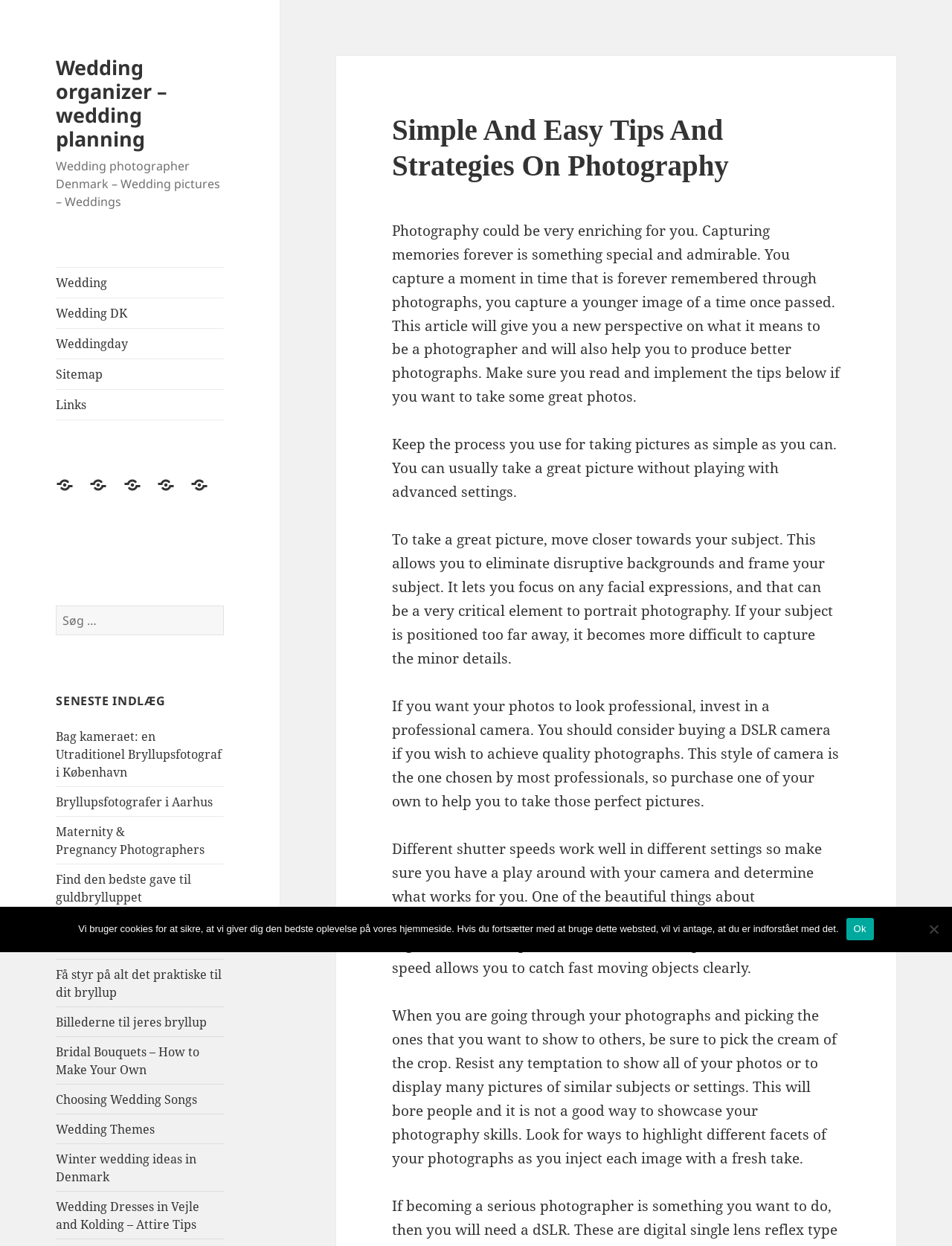What is the main topic of this webpage?
Based on the image, answer the question with a single word or brief phrase.

Photography